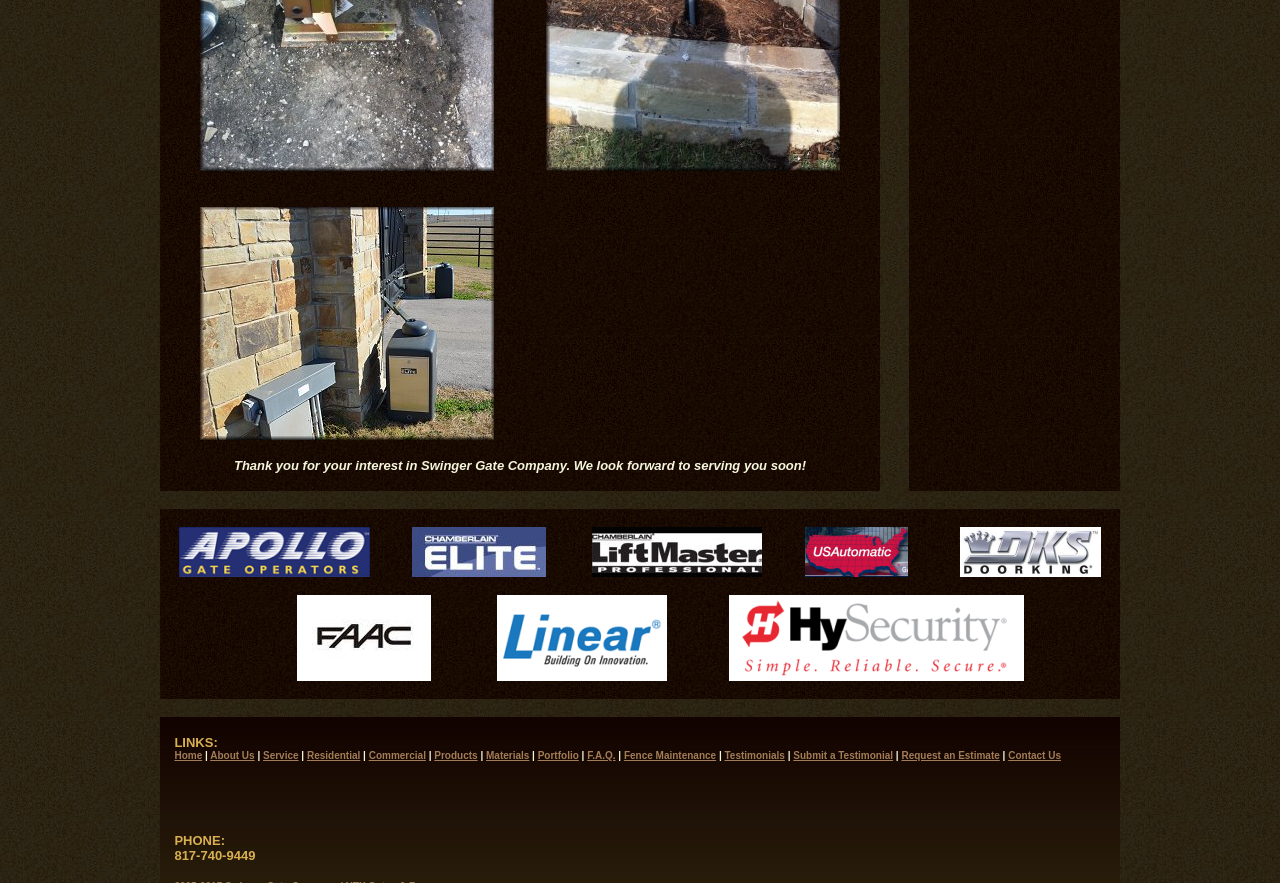Please answer the following question using a single word or phrase: 
What is the company's name?

Swinger Gate Company